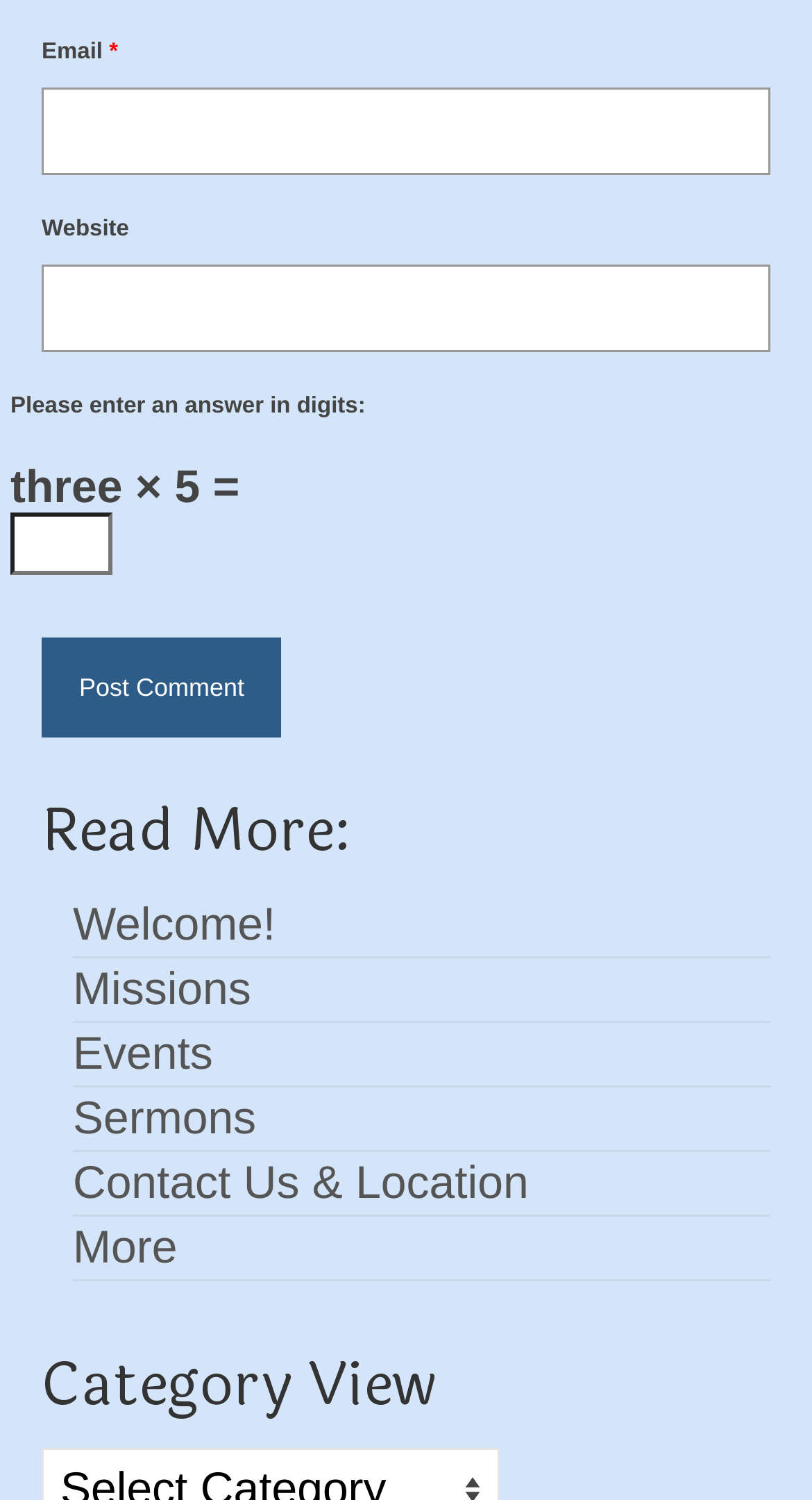Can you pinpoint the bounding box coordinates for the clickable element required for this instruction: "Enter email address"? The coordinates should be four float numbers between 0 and 1, i.e., [left, top, right, bottom].

[0.051, 0.059, 0.949, 0.117]